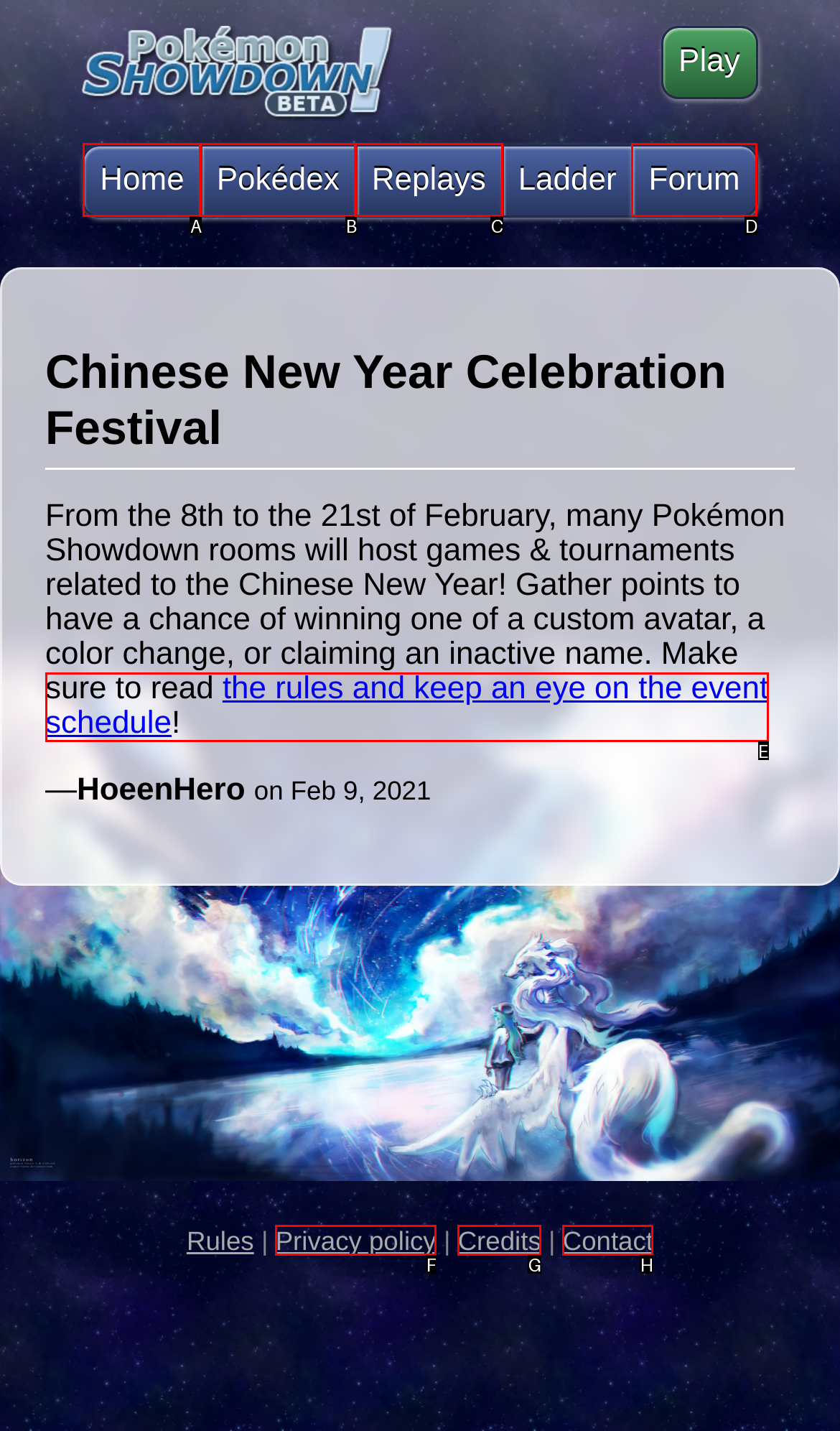Identify the HTML element that matches the description: Privacy policy
Respond with the letter of the correct option.

F